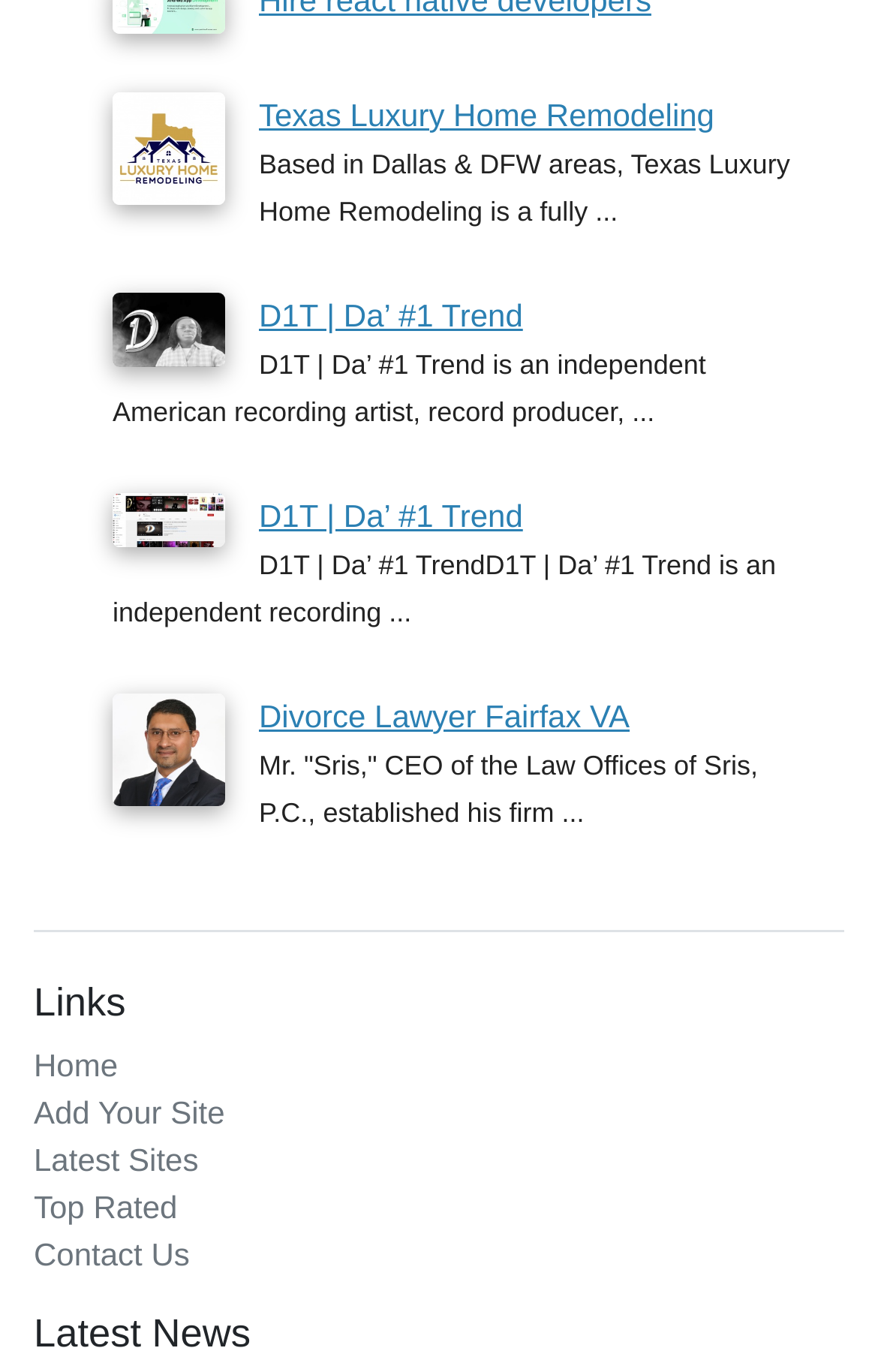Determine the bounding box coordinates of the area to click in order to meet this instruction: "Go to Home page".

[0.038, 0.763, 0.134, 0.789]